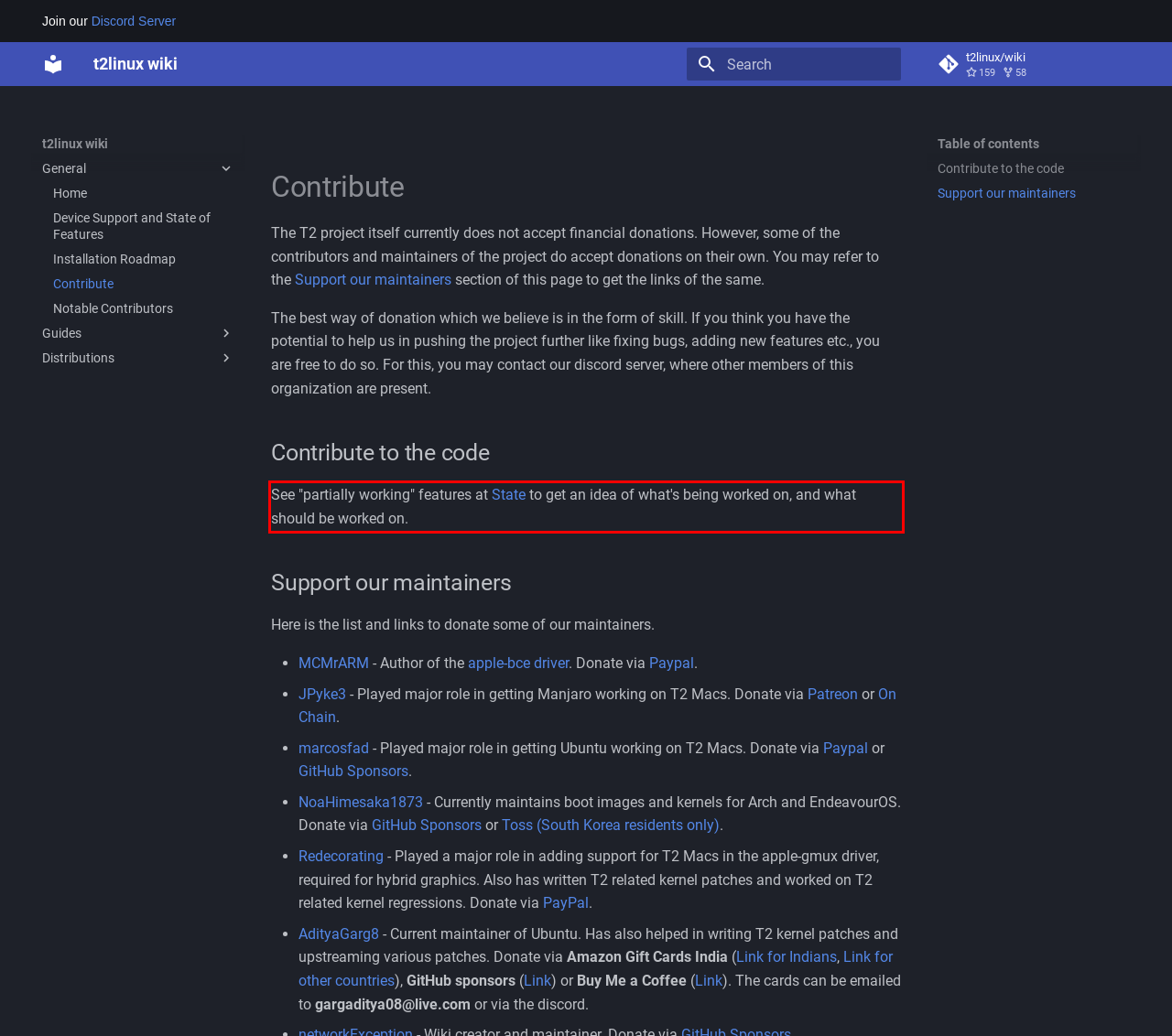Extract and provide the text found inside the red rectangle in the screenshot of the webpage.

See "partially working" features at State to get an idea of what's being worked on, and what should be worked on.